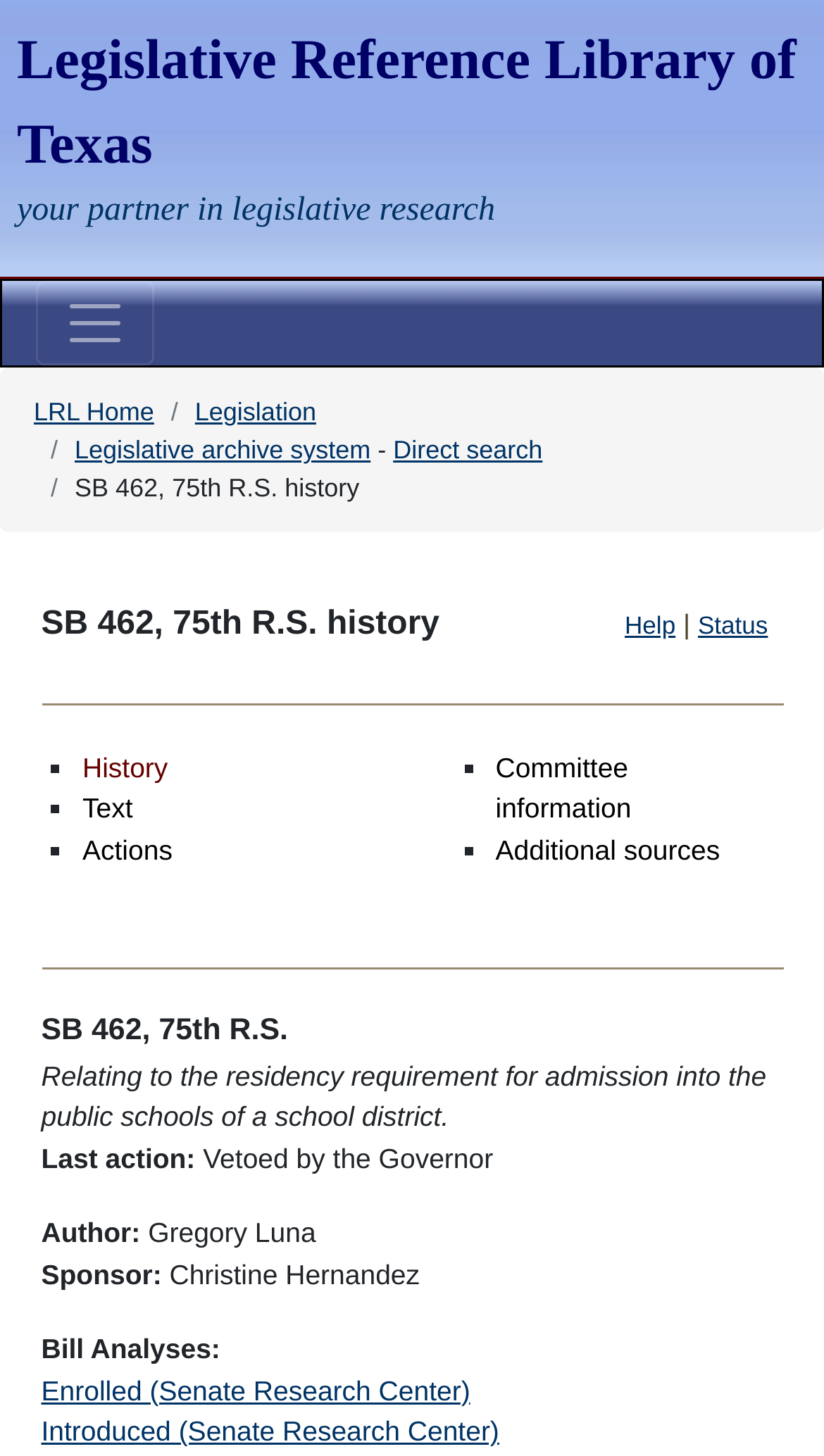Give a detailed account of the webpage.

The webpage is about the Legislative Reference Library, specifically displaying information about Senate Bill 462 from the 75th Regular Session. 

At the top, there is a header section with links to the Legislative Reference Library of Texas, a "Skip to main content" link, and a "Toggle navigation" button. 

Below the header, a navigation breadcrumb trail is displayed, showing the path from the LRL Home to the current page, with links to Legislation, Legislative archive system, and Direct search. The current page's title, "SB 462, 75th R.S. history", is also shown in this section.

The main content area is divided into sections. The first section has a heading "SB 462, 75th R.S. history" and provides links to Help, Status, and other related pages. 

Below this, there is a list of links with bullet points, including History, Text, Actions, Committee information, and Additional sources. 

The next section displays the bill's details, including the bill number and description, "Relating to the residency requirement for admission into the public schools of a school district." 

Further down, the page shows the bill's last action, which is "Vetoed by the Governor", along with the author and sponsor information. 

Finally, there is a section for Bill Analyses, with links to Enrolled and Introduced bill analyses from the Senate Research Center.